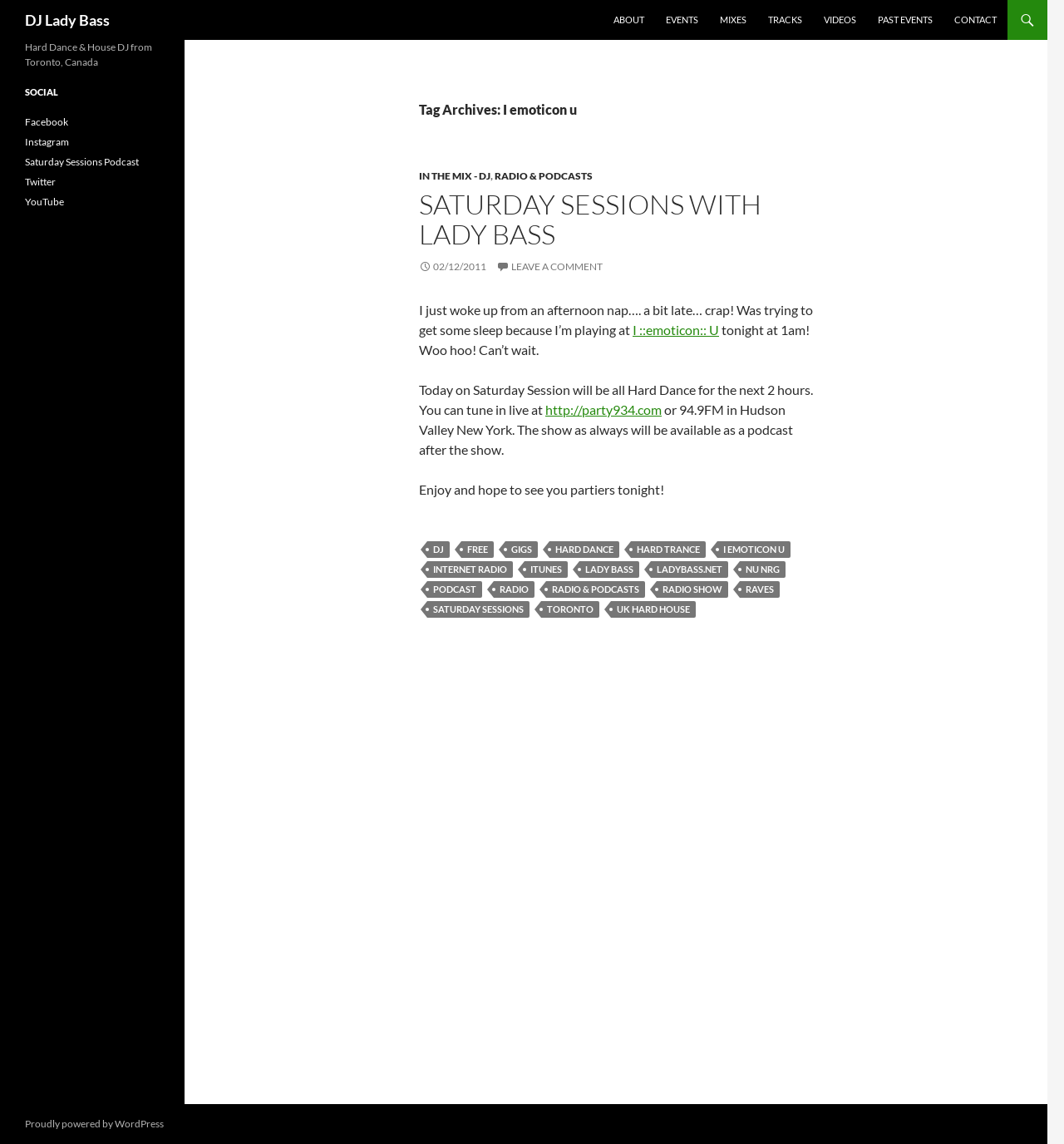Provide a short answer using a single word or phrase for the following question: 
Where is the DJ from?

Toronto, Canada